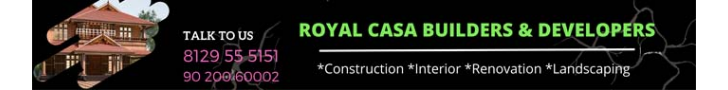What does the color palette of the branding convey?
Using the information from the image, answer the question thoroughly.

The color palette of the branding conveys professionalism and reliability, making it visually appealing to homeowners and businesses seeking building solutions, as stated in the caption.